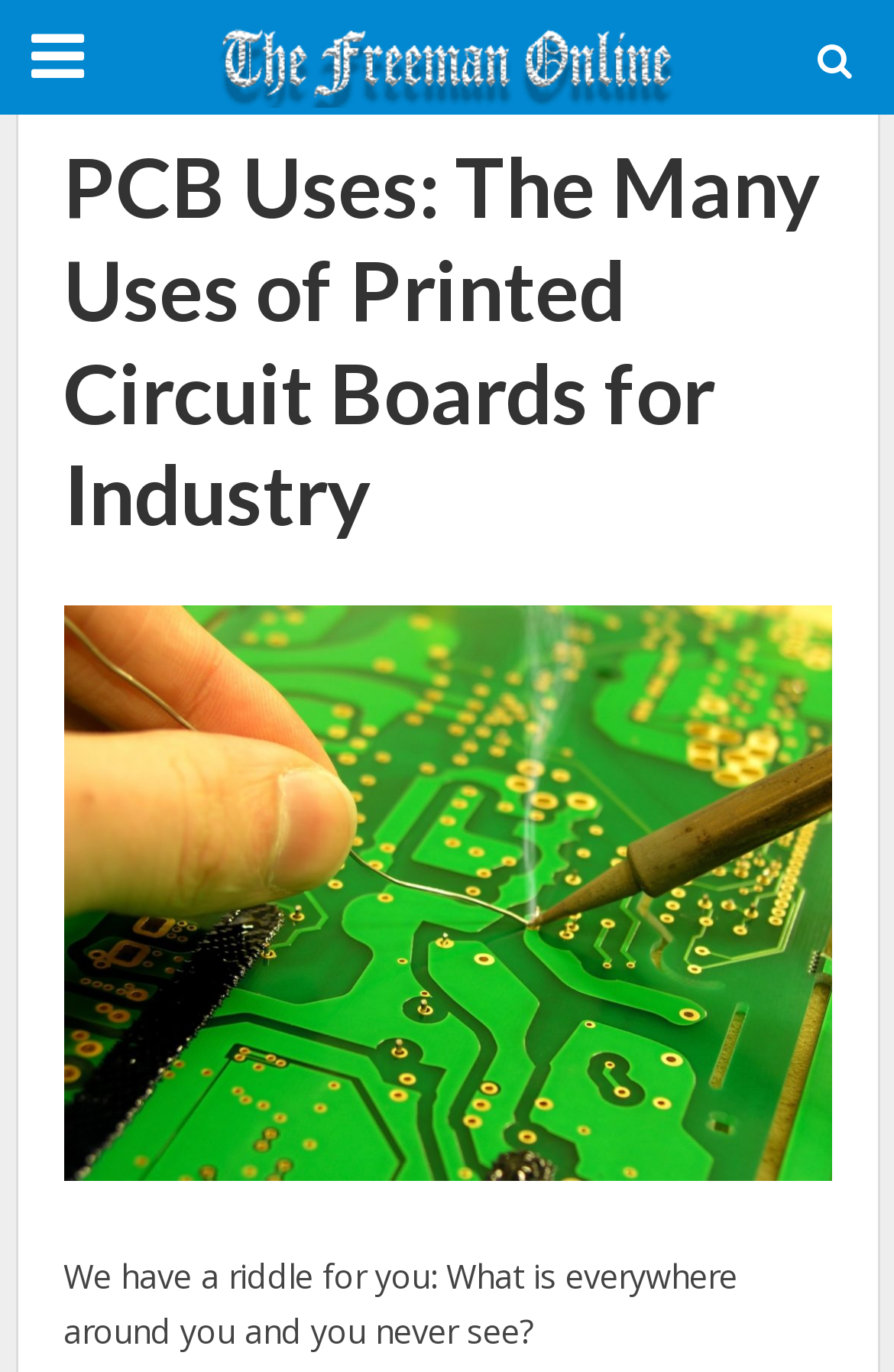What is above the figure on the webpage?
Refer to the image and provide a concise answer in one word or phrase.

header